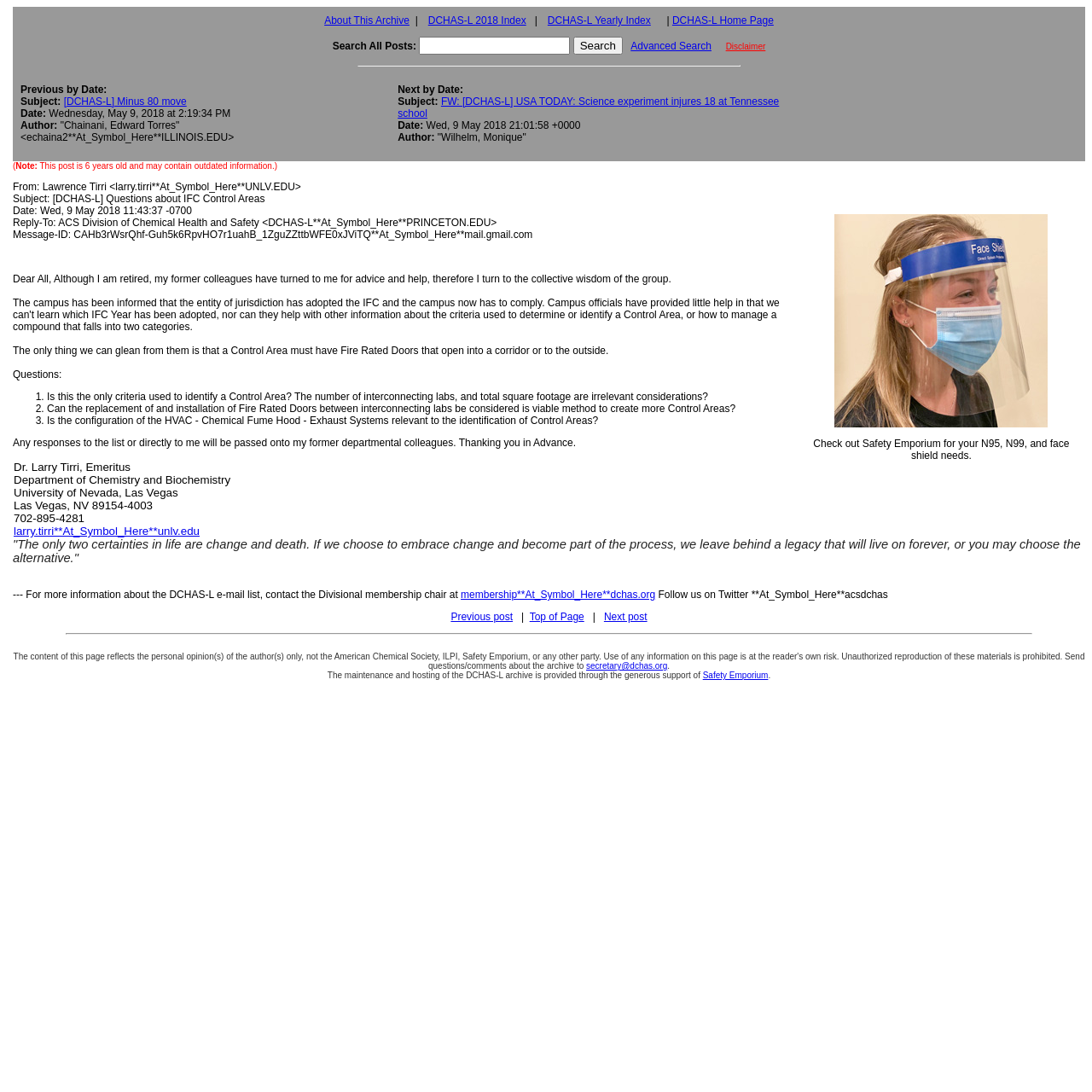Locate the bounding box coordinates of the area where you should click to accomplish the instruction: "Read the latest post about TOP 5 RAVE CLOTHING PICKS YOU MUST HAVE".

None